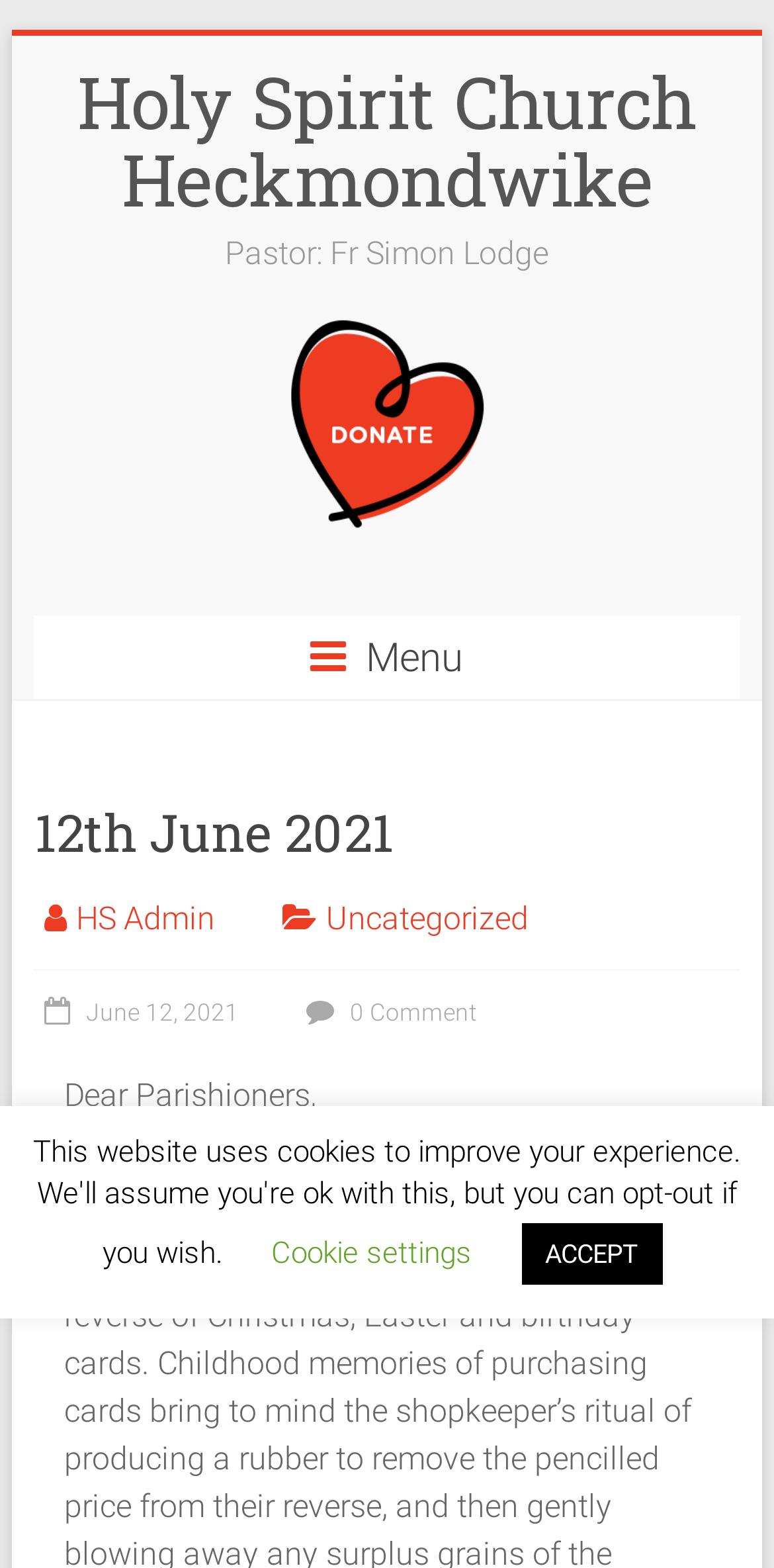How many buttons are there at the bottom of the page?
Refer to the image and provide a one-word or short phrase answer.

2